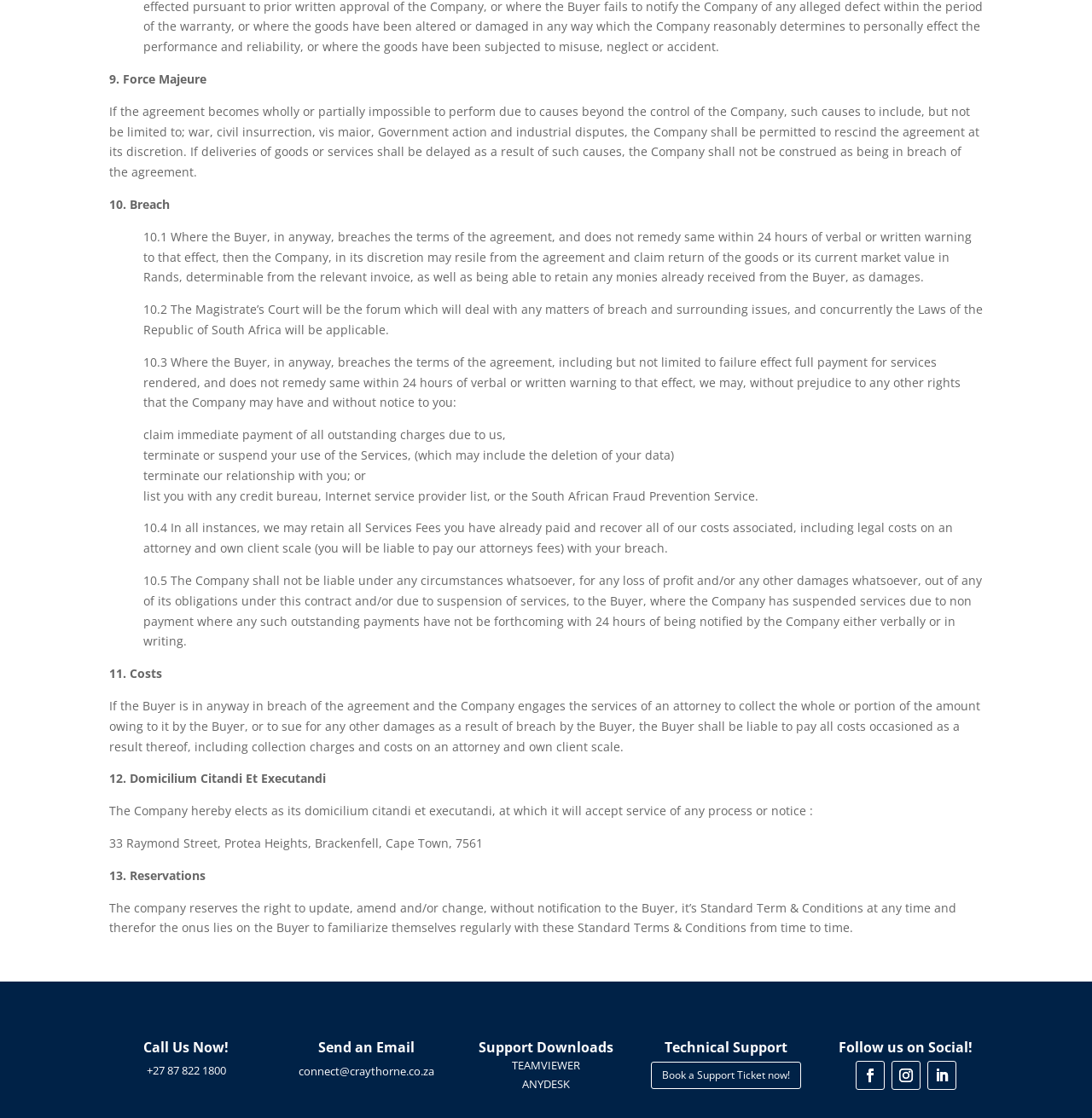What happens if the Buyer breaches the agreement?
Using the image, give a concise answer in the form of a single word or short phrase.

Company may resile from the agreement